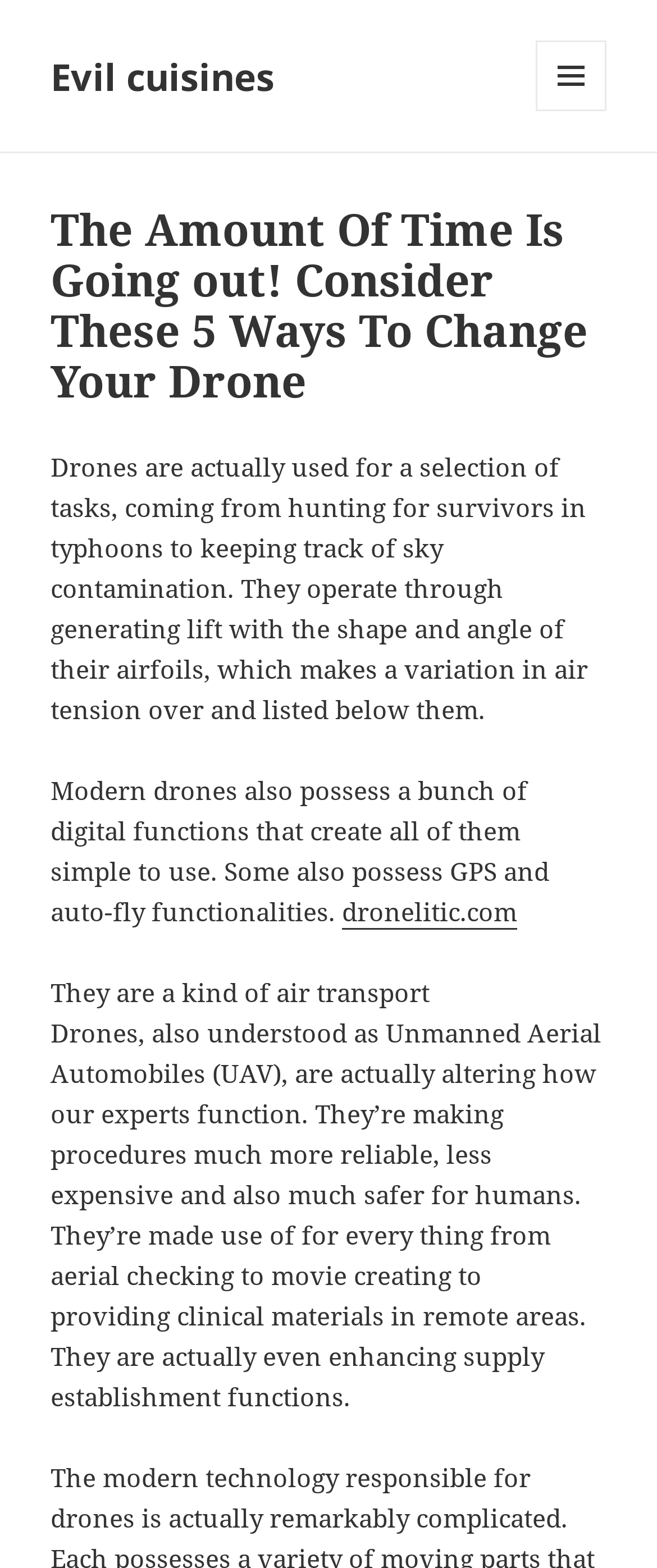Create a full and detailed caption for the entire webpage.

The webpage is about drones and their various uses. At the top left, there is a link to "Evil cuisines". Below it, there is a button labeled "MENU AND WIDGETS" on the top right corner. 

The main content of the webpage is divided into sections. The first section has a heading that matches the title of the webpage, "The Amount Of Time Is Going out! Consider These 5 Ways To Change Your Drone". Below the heading, there is a paragraph of text that describes the functions of drones, including their ability to generate lift and their use in tasks such as hunting for survivors and tracking sky contamination.

The next section has two paragraphs of text. The first paragraph explains the digital functions of modern drones, including GPS and auto-fly functionalities. The second paragraph is a brief statement about drones being a type of air transport. 

To the right of the second paragraph, there is a link to "dronelitic.com". Below these sections, there is another paragraph of text that describes the impact of drones on various industries, including aerial checking, movie creation, and supply chain management.